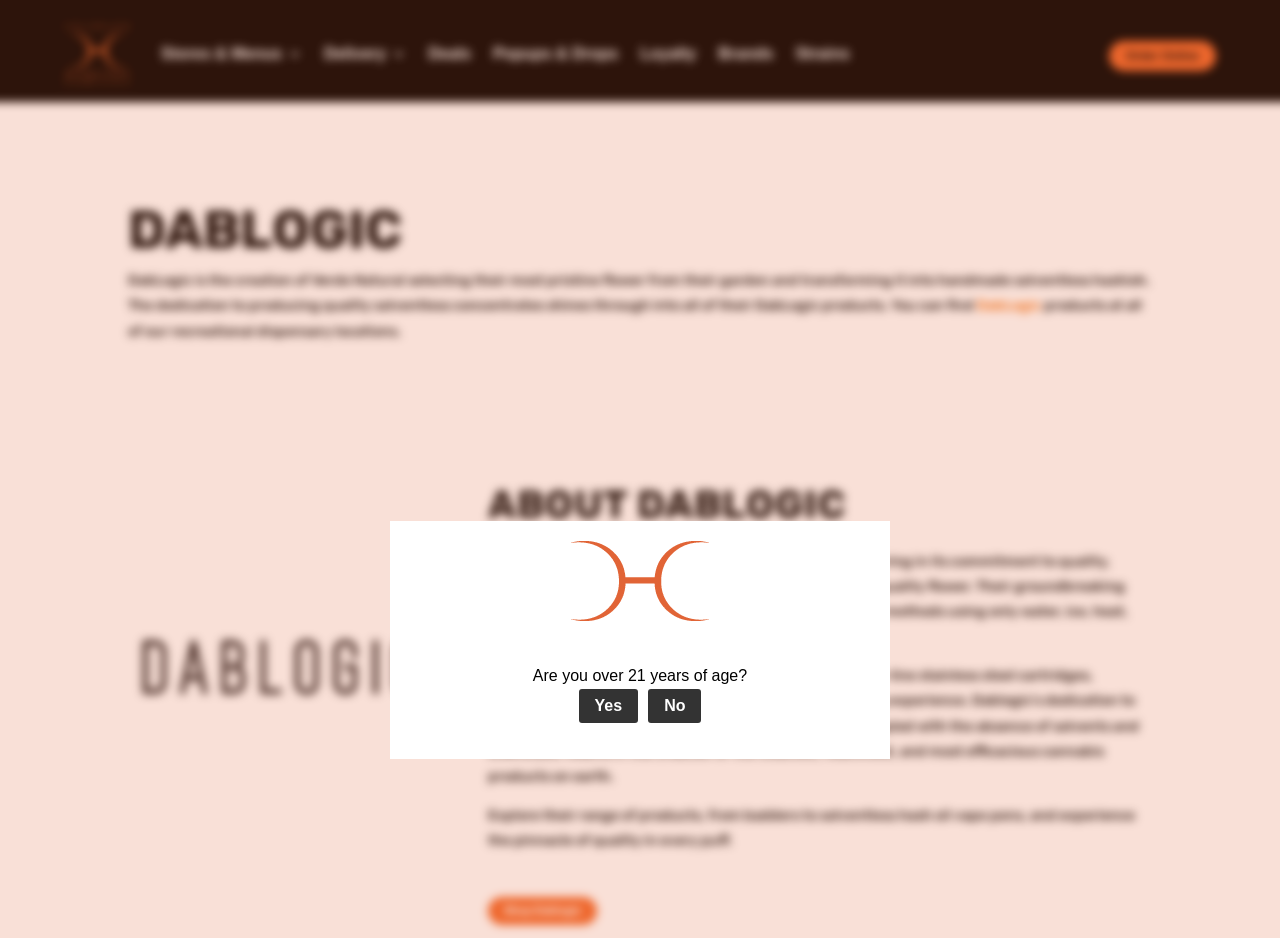What is the purpose of the 'Yes' and 'No' buttons?
With the help of the image, please provide a detailed response to the question.

The 'Yes' and 'No' buttons are part of a dialog box that asks 'Are you over 21 years of age?'. This suggests that the buttons are used to verify the user's age, with 'Yes' indicating that the user is over 21 and 'No' indicating that they are not.